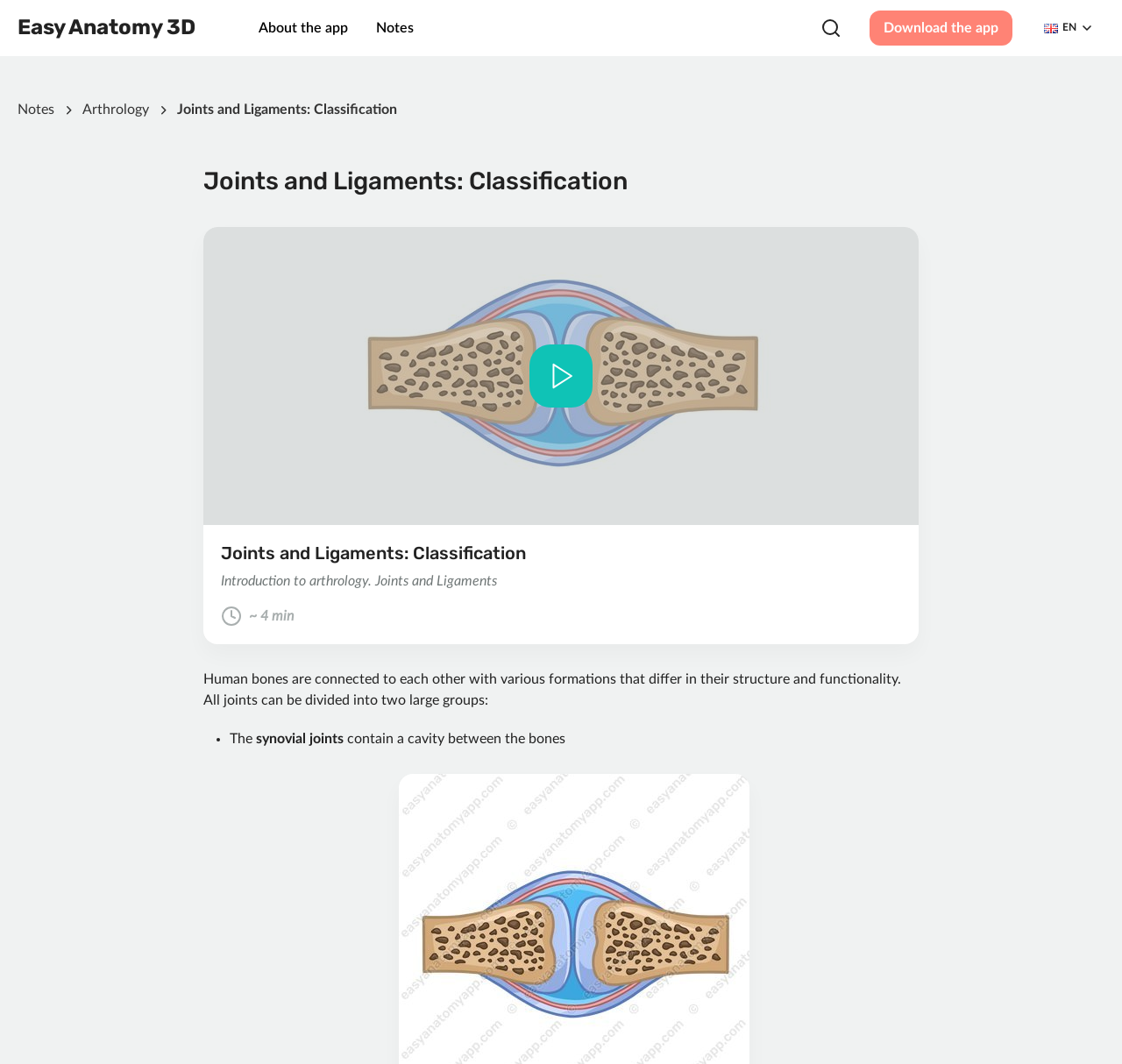What are the two large groups that joints can be divided into?
Based on the visual information, provide a detailed and comprehensive answer.

The text on the webpage states that 'All joints can be divided into two large groups'. One of these groups is mentioned as 'synovial joints', but the other group is not explicitly mentioned. However, based on the context, it can be inferred that there is another group.